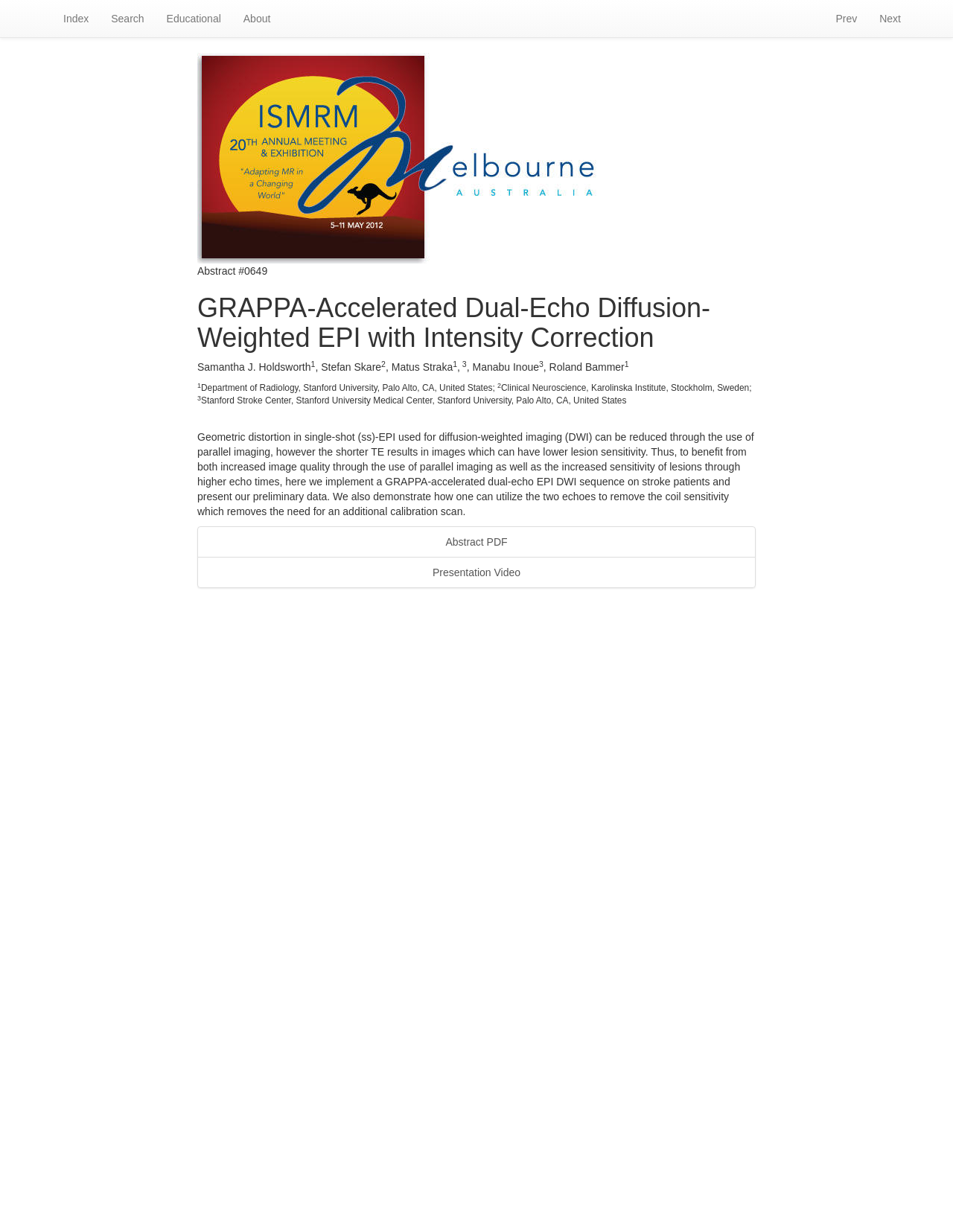How many links are available in the webpage?
Please provide a single word or phrase as your answer based on the image.

7